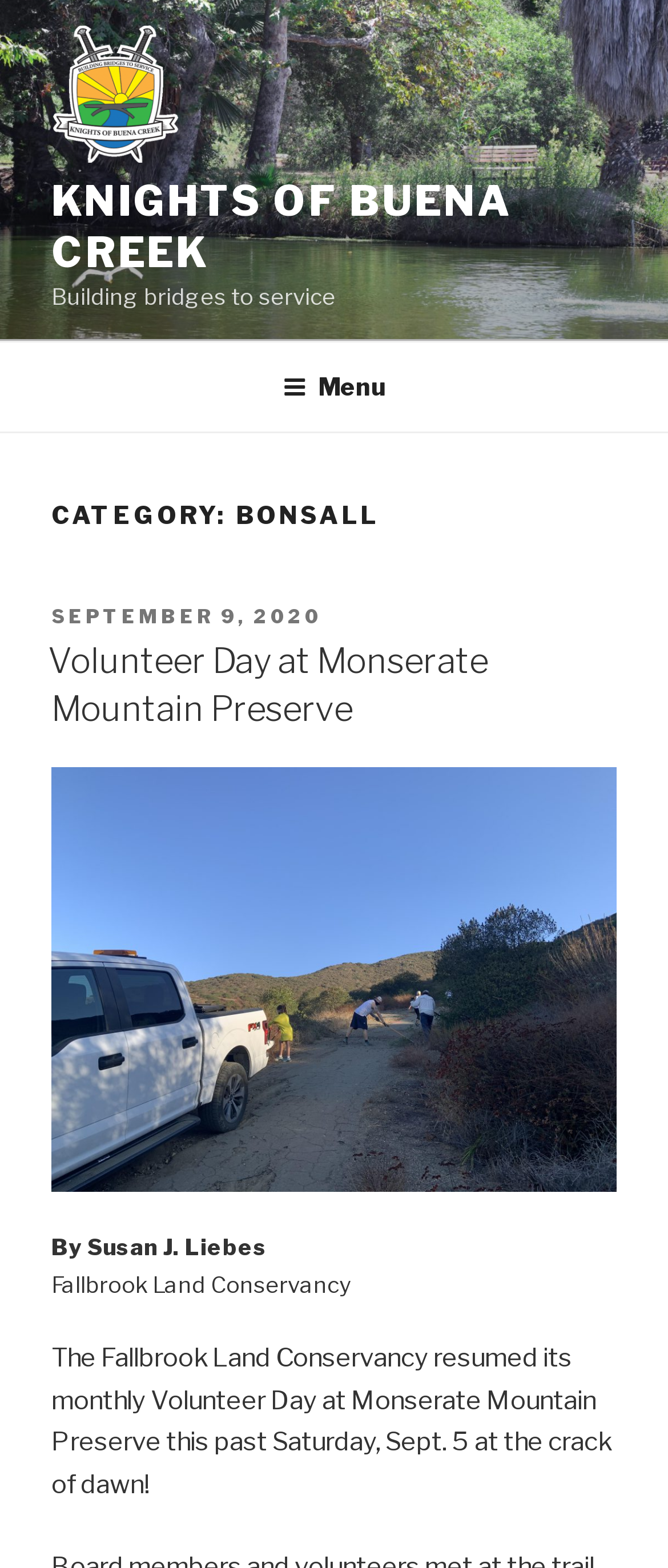What is the date of the post?
Please ensure your answer to the question is detailed and covers all necessary aspects.

I obtained the answer by looking at the link element with the text 'SEPTEMBER 9, 2020' which is associated with the 'POSTED ON' text, indicating the date of the post.